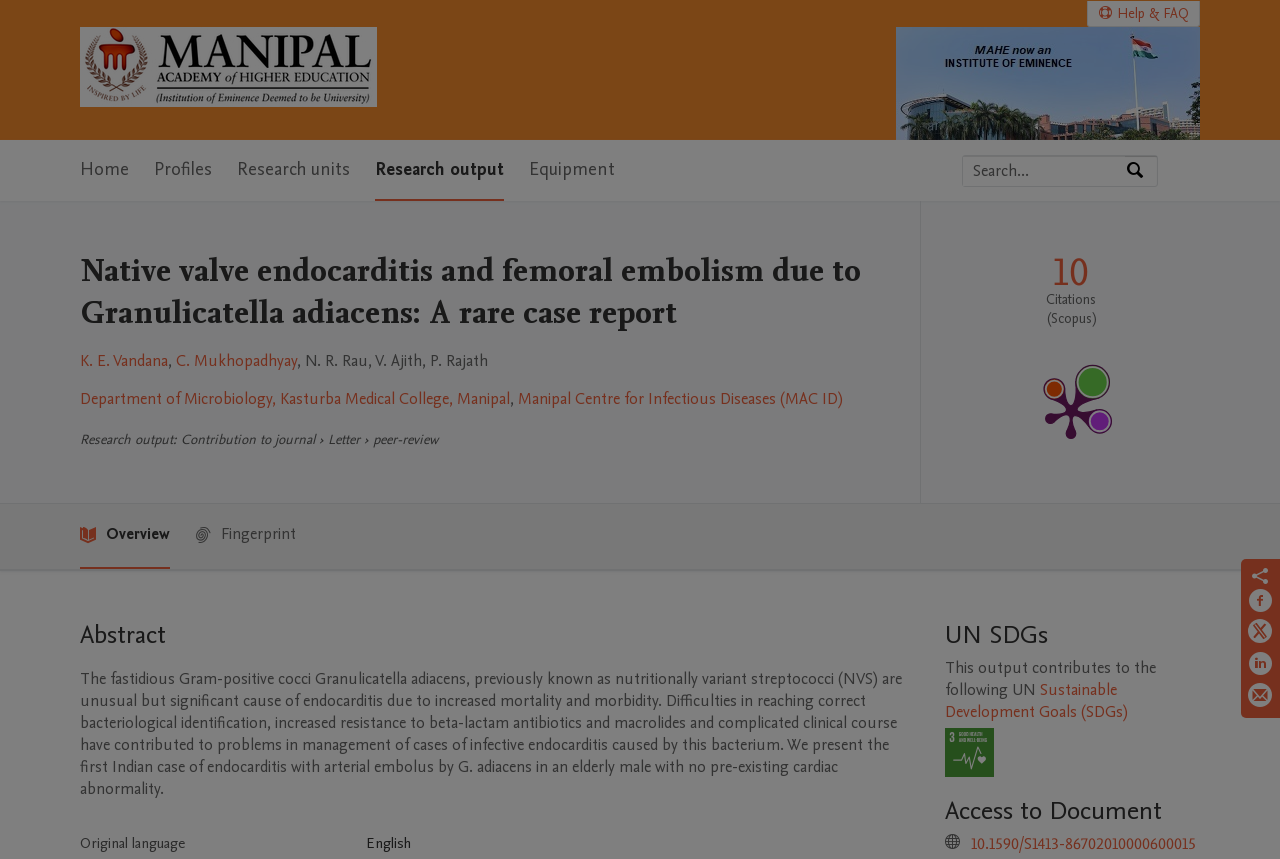What is the name of the institution?
Based on the image, answer the question with as much detail as possible.

I found the answer by looking at the logo and the text next to it, which says 'Manipal Academy of Higher Education, Manipal, India'. This suggests that the institution is Manipal Academy of Higher Education.